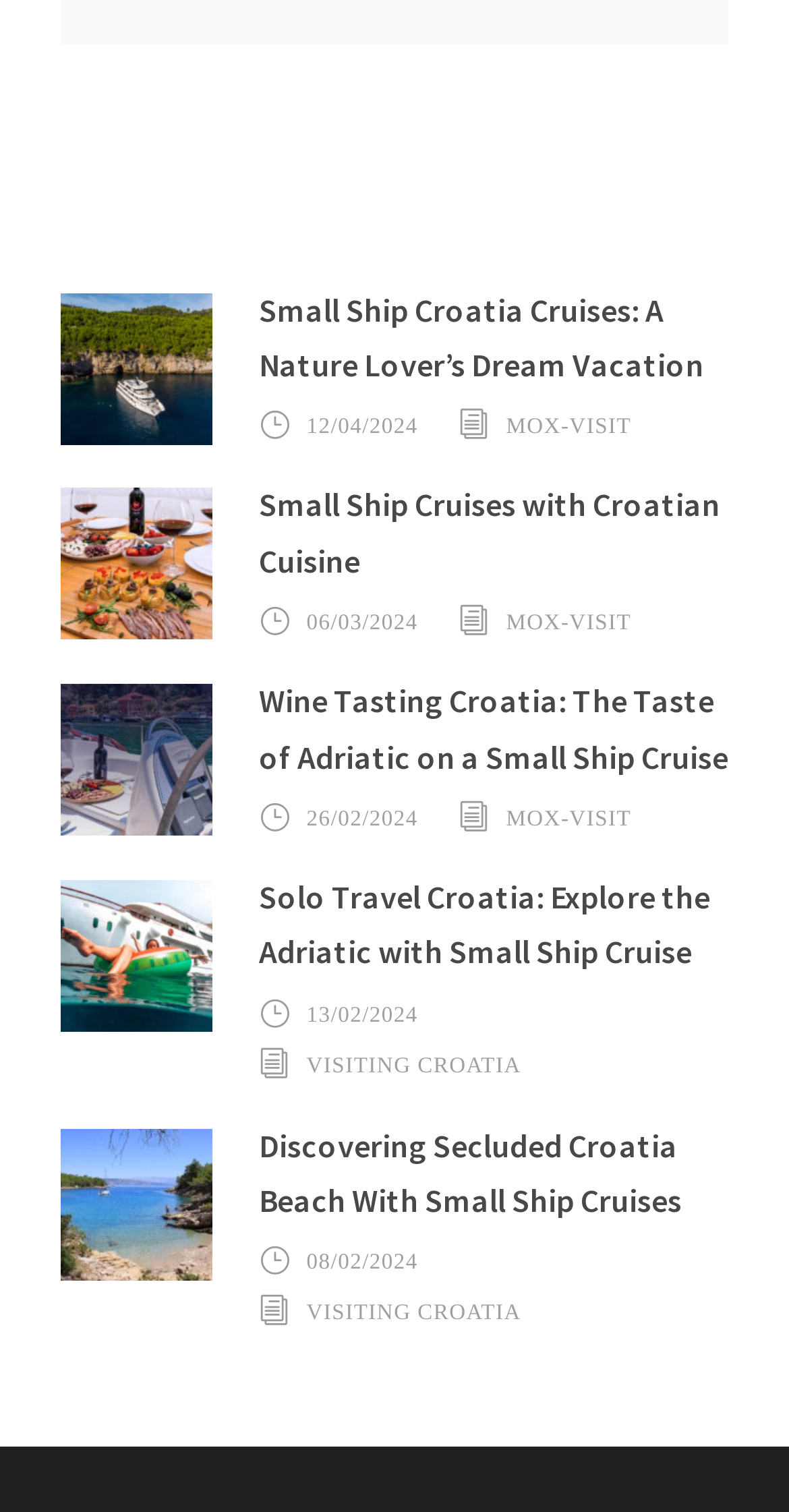What is the bounding box coordinate of the 'Wine Tasting Croatia' link?
Refer to the screenshot and respond with a concise word or phrase.

[0.328, 0.45, 0.923, 0.513]